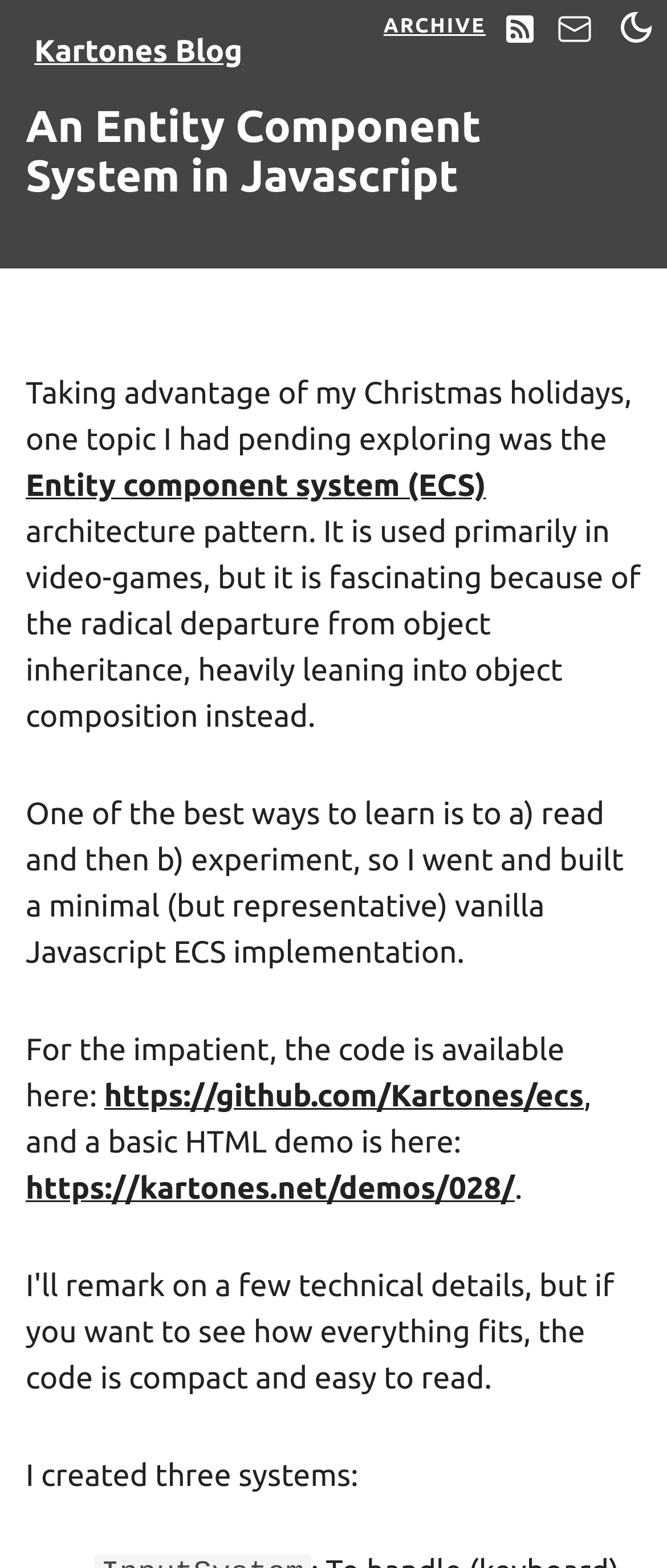Can you specify the bounding box coordinates for the region that should be clicked to fulfill this instruction: "Visit Kartones Blog".

[0.0, 0.0, 0.415, 0.055]